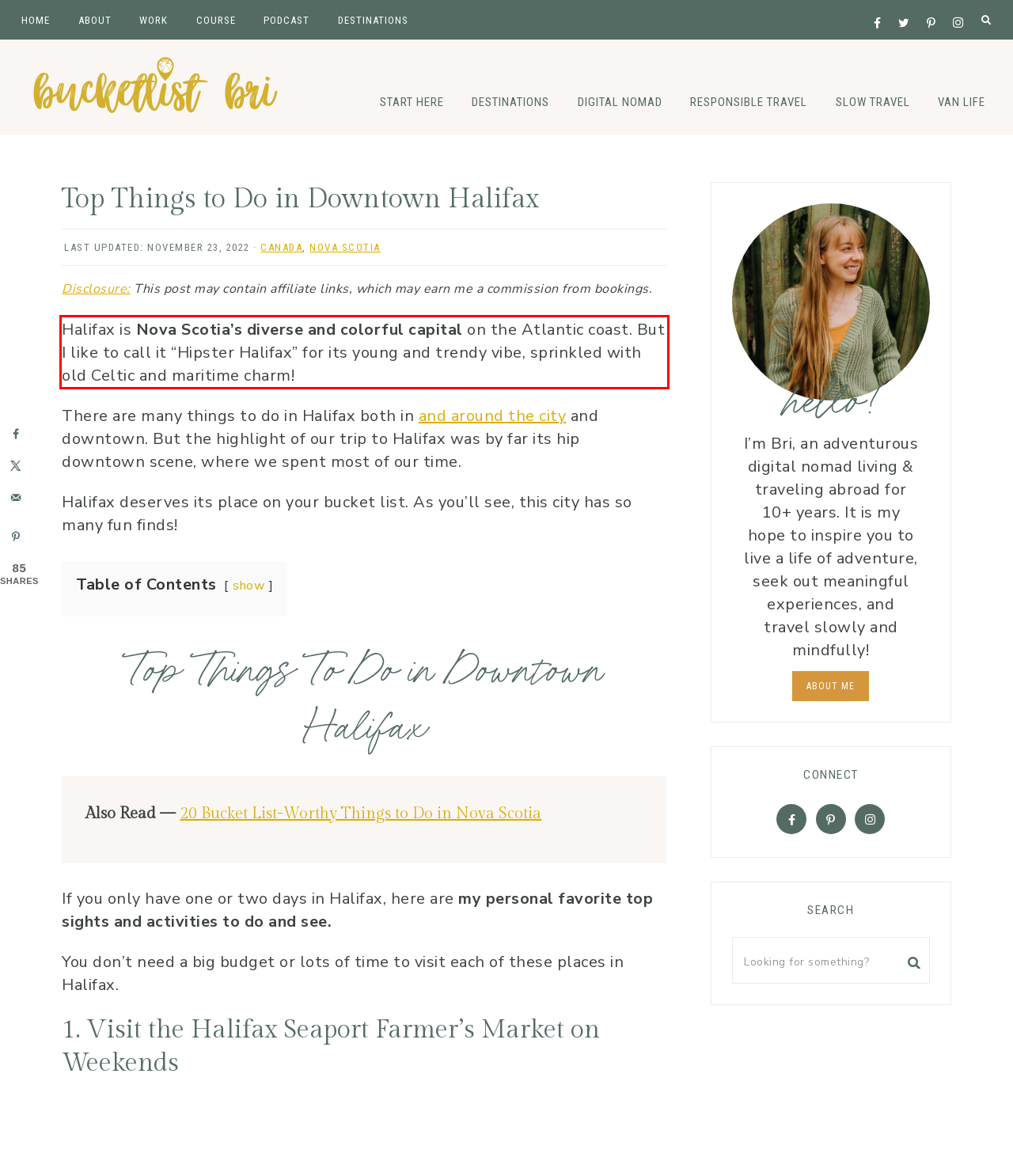In the given screenshot, locate the red bounding box and extract the text content from within it.

Halifax is Nova Scotia’s diverse and colorful capital on the Atlantic coast. But I like to call it “Hipster Halifax” for its young and trendy vibe, sprinkled with old Celtic and maritime charm!